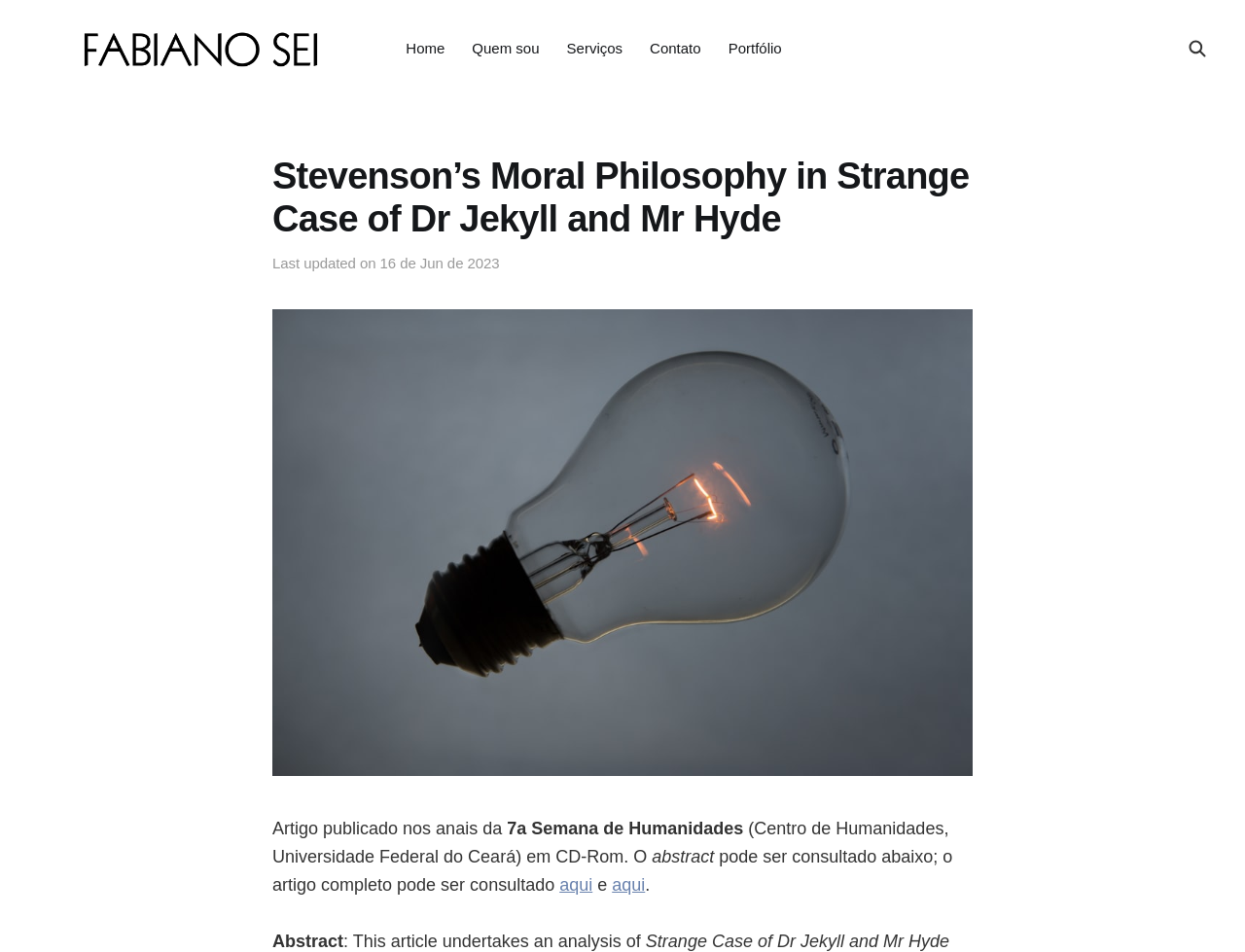What is the date of the last update?
Kindly offer a detailed explanation using the data available in the image.

The date of the last update can be found by looking at the top section of the webpage, where there is a time element with the text '16 de Jun de 2023'.